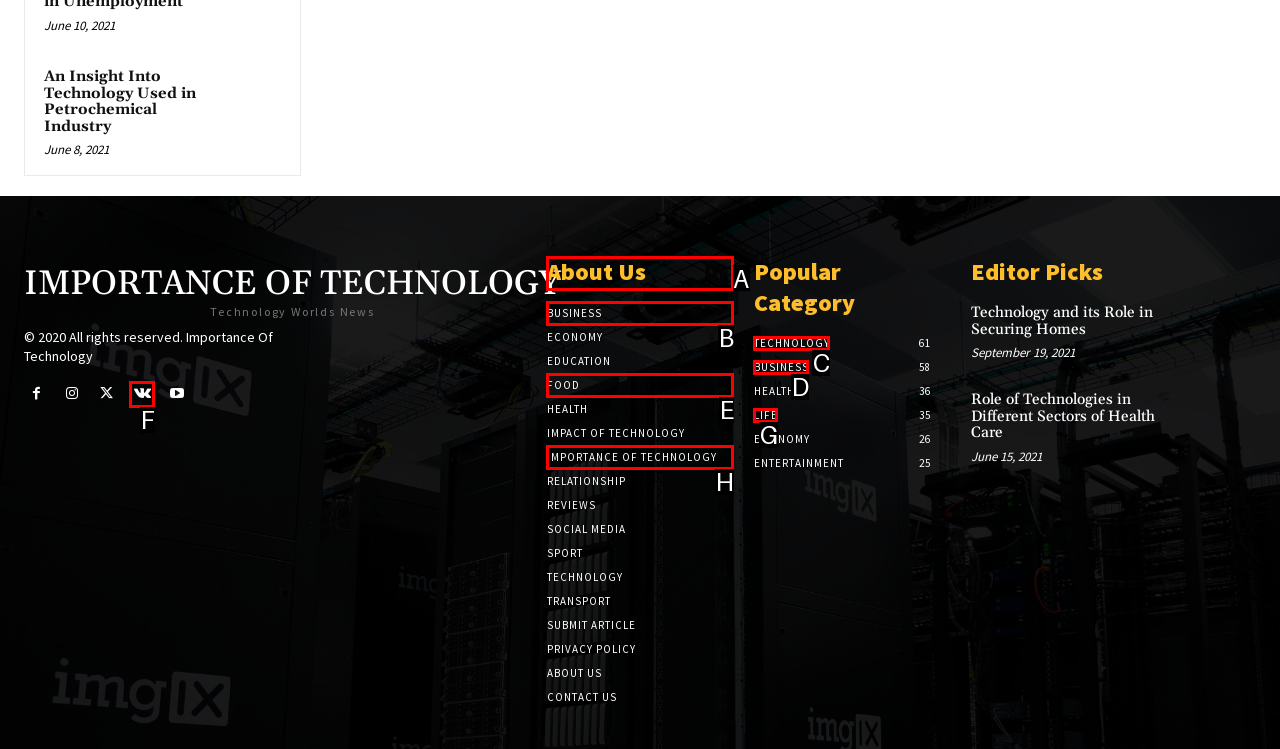Select the right option to accomplish this task: Visit the about us page. Reply with the letter corresponding to the correct UI element.

A